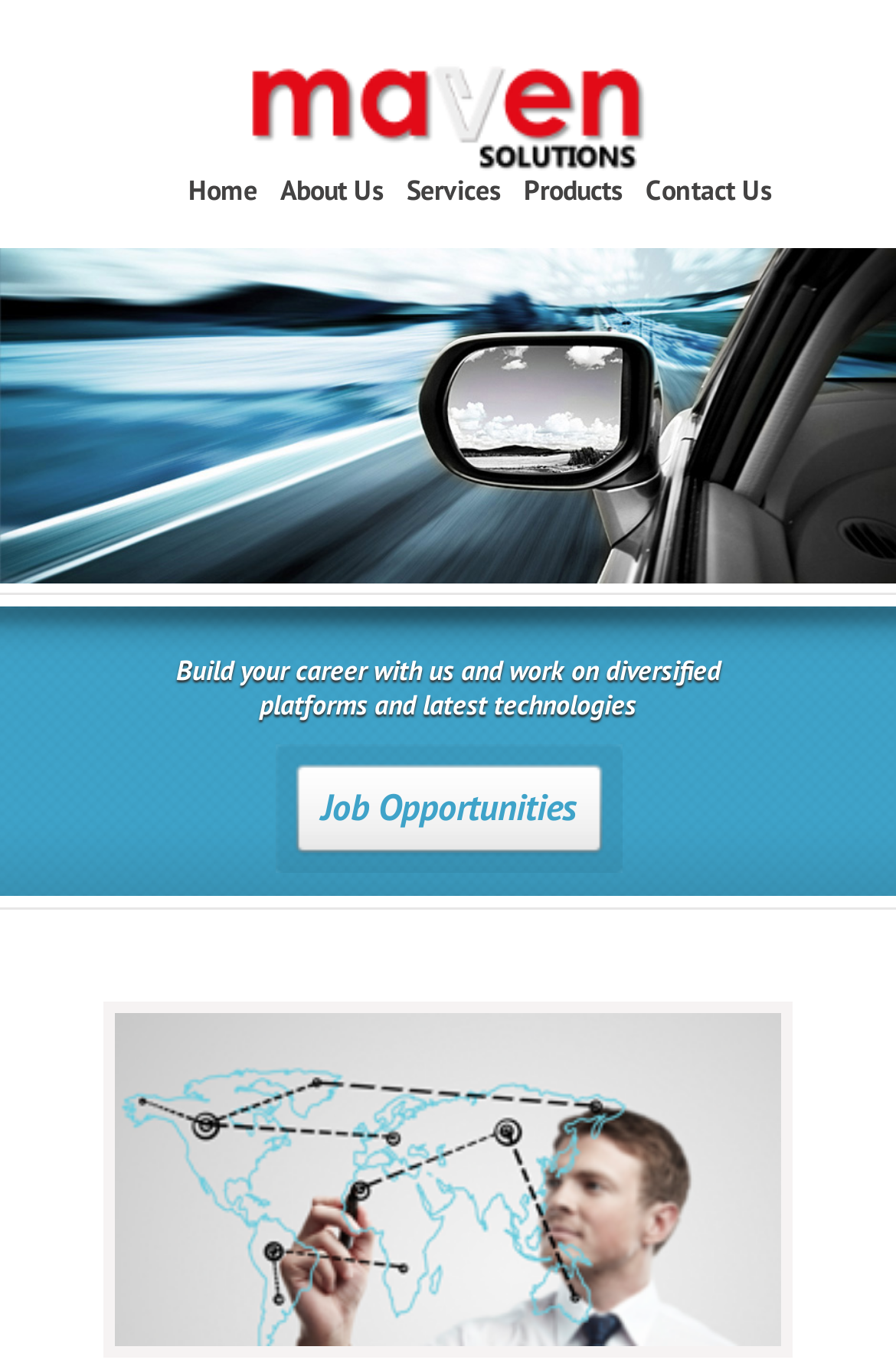Write an extensive caption that covers every aspect of the webpage.

The webpage is titled "Maven Solutions" and has a prominent link with the same name at the top, taking up about half of the screen width. Below this, there is a row of five links: "Home", "About Us", "Services", "Products", and "Contact Us", evenly spaced and aligned horizontally. 

Further down, there is a heading that spans almost the entire width of the screen, stating "Build your career with us and work on diversified platforms and latest technologies". Below this heading, there is a link titled "Job Opportunities" that takes up about a third of the screen width.